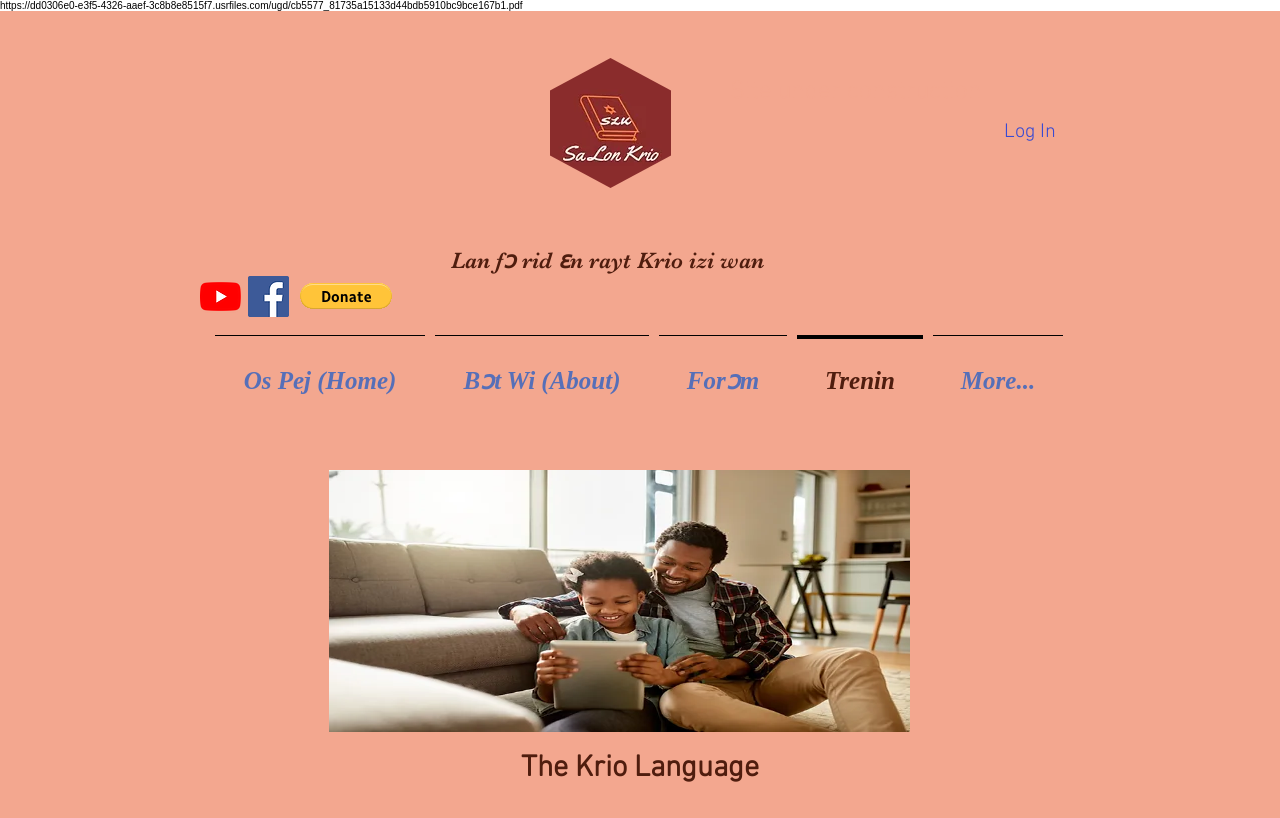Determine the bounding box coordinates for the region that must be clicked to execute the following instruction: "Donate via PayPal".

[0.234, 0.345, 0.306, 0.377]